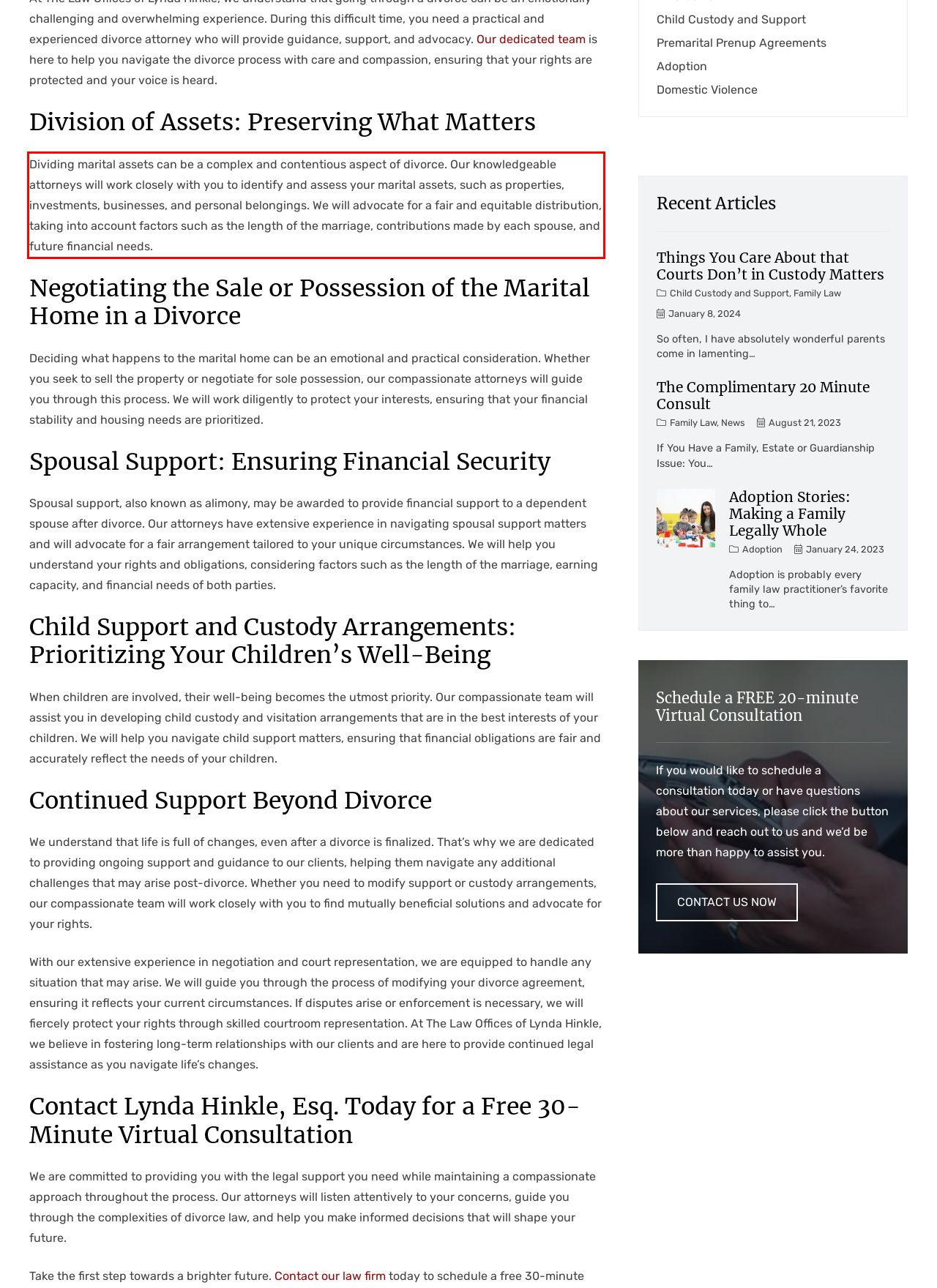From the provided screenshot, extract the text content that is enclosed within the red bounding box.

Dividing marital assets can be a complex and contentious aspect of divorce. Our knowledgeable attorneys will work closely with you to identify and assess your marital assets, such as properties, investments, businesses, and personal belongings. We will advocate for a fair and equitable distribution, taking into account factors such as the length of the marriage, contributions made by each spouse, and future financial needs.